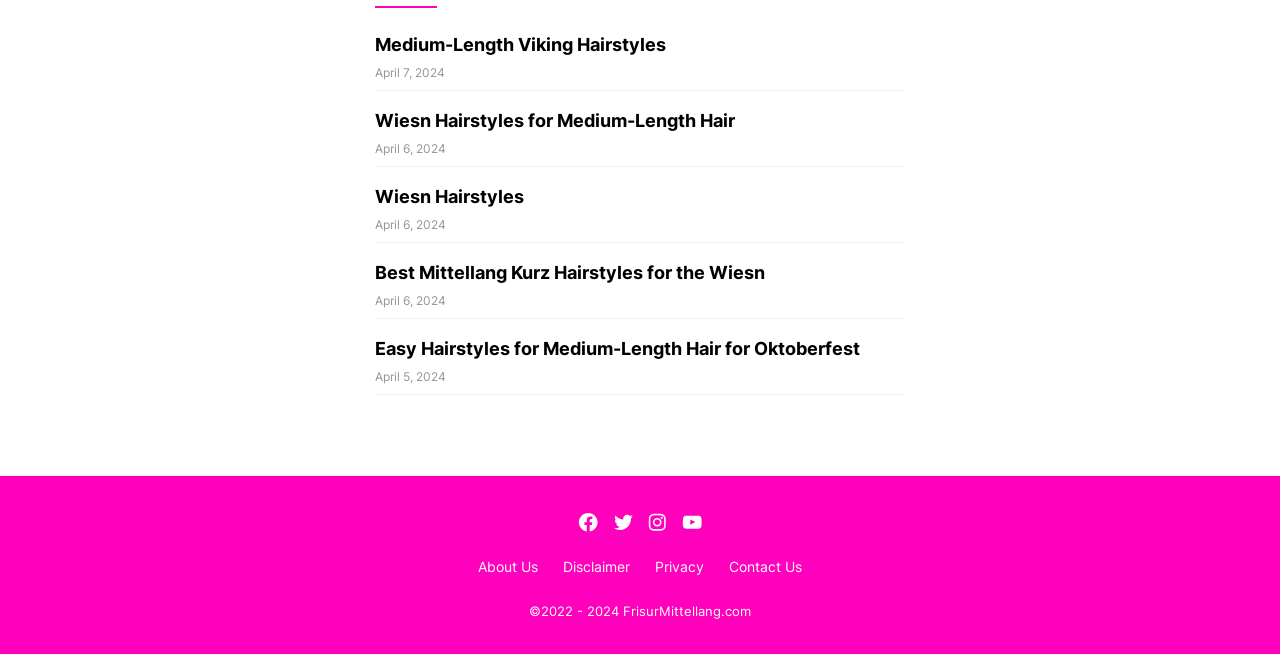Find the bounding box coordinates of the area to click in order to follow the instruction: "Click HOME".

None